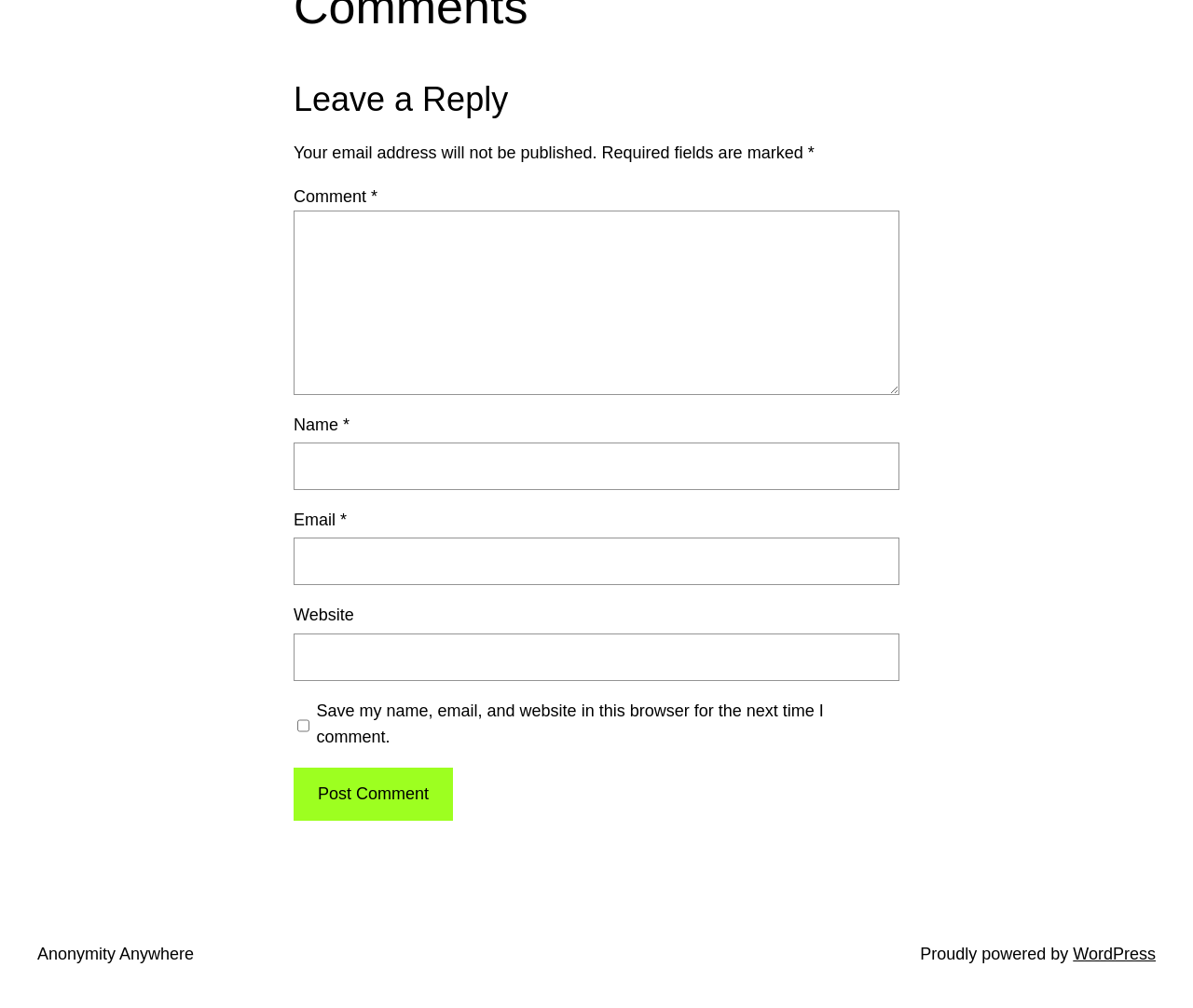Locate and provide the bounding box coordinates for the HTML element that matches this description: "parent_node: Email * aria-describedby="email-notes" name="email"".

[0.246, 0.533, 0.754, 0.581]